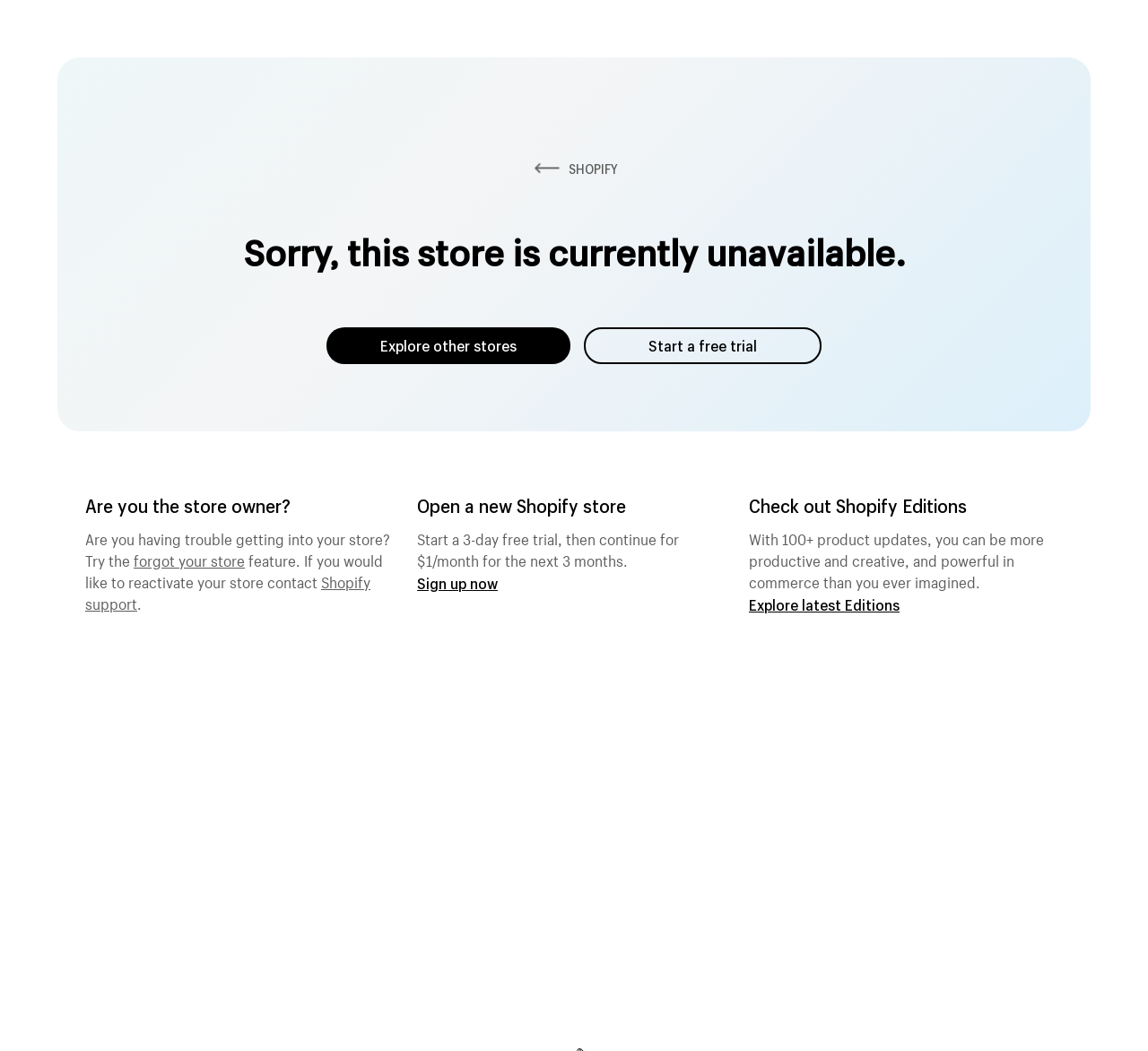Your task is to find and give the main heading text of the webpage.

Sorry, this store is currently unavailable.